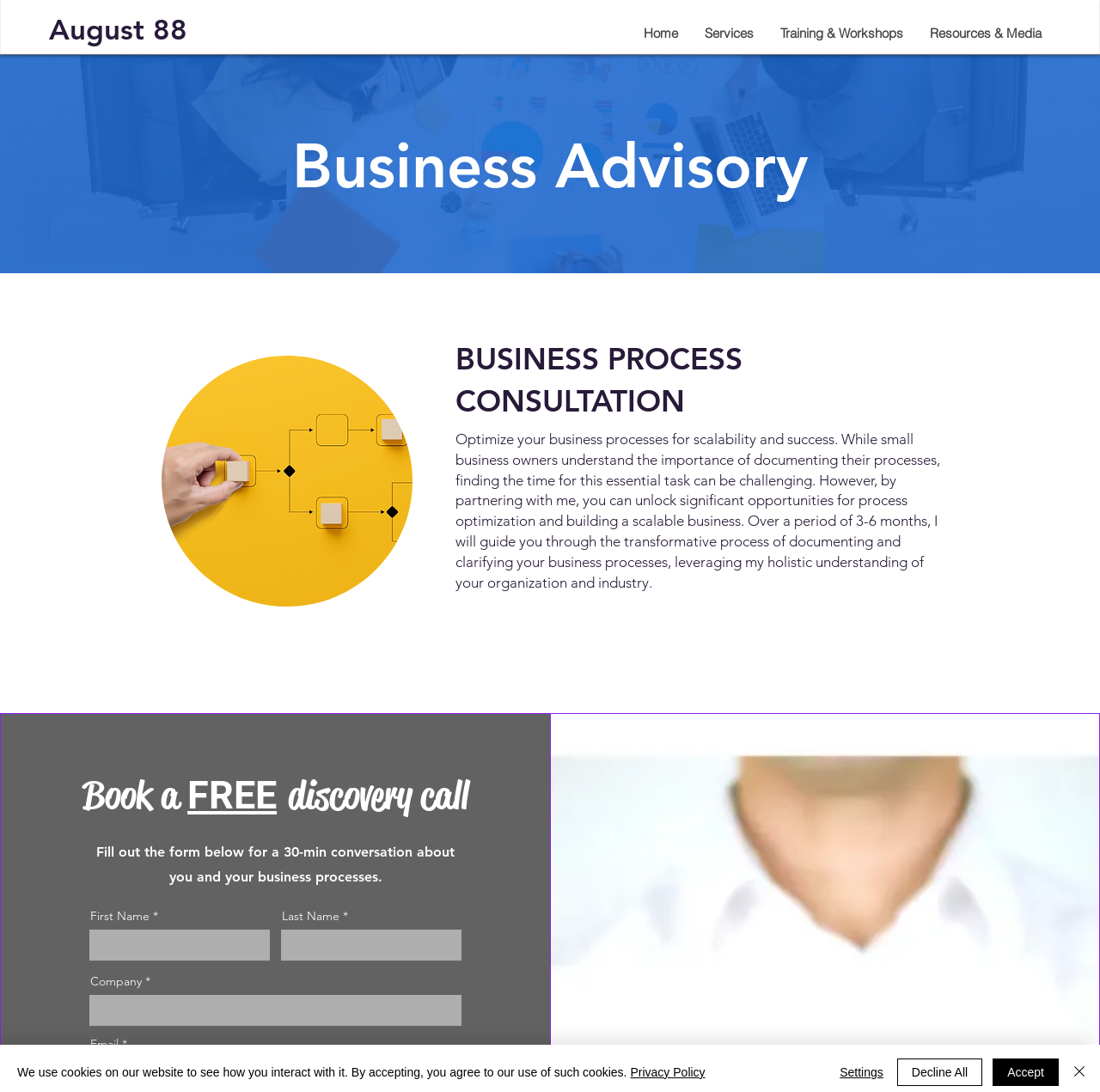Show the bounding box coordinates of the region that should be clicked to follow the instruction: "Click on August 88."

[0.044, 0.011, 0.17, 0.042]